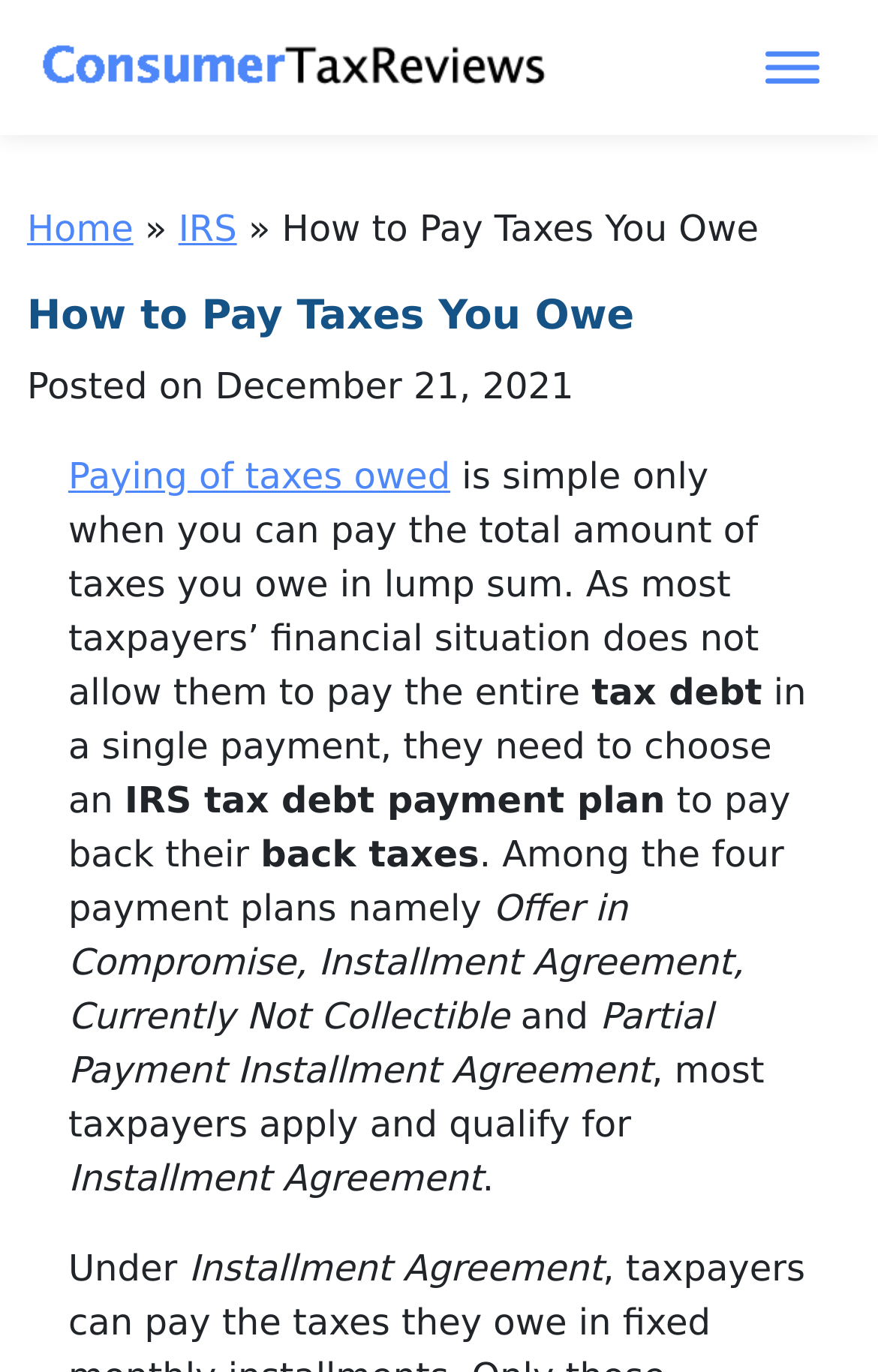Can you locate the main headline on this webpage and provide its text content?

How to Pay Taxes You Owe